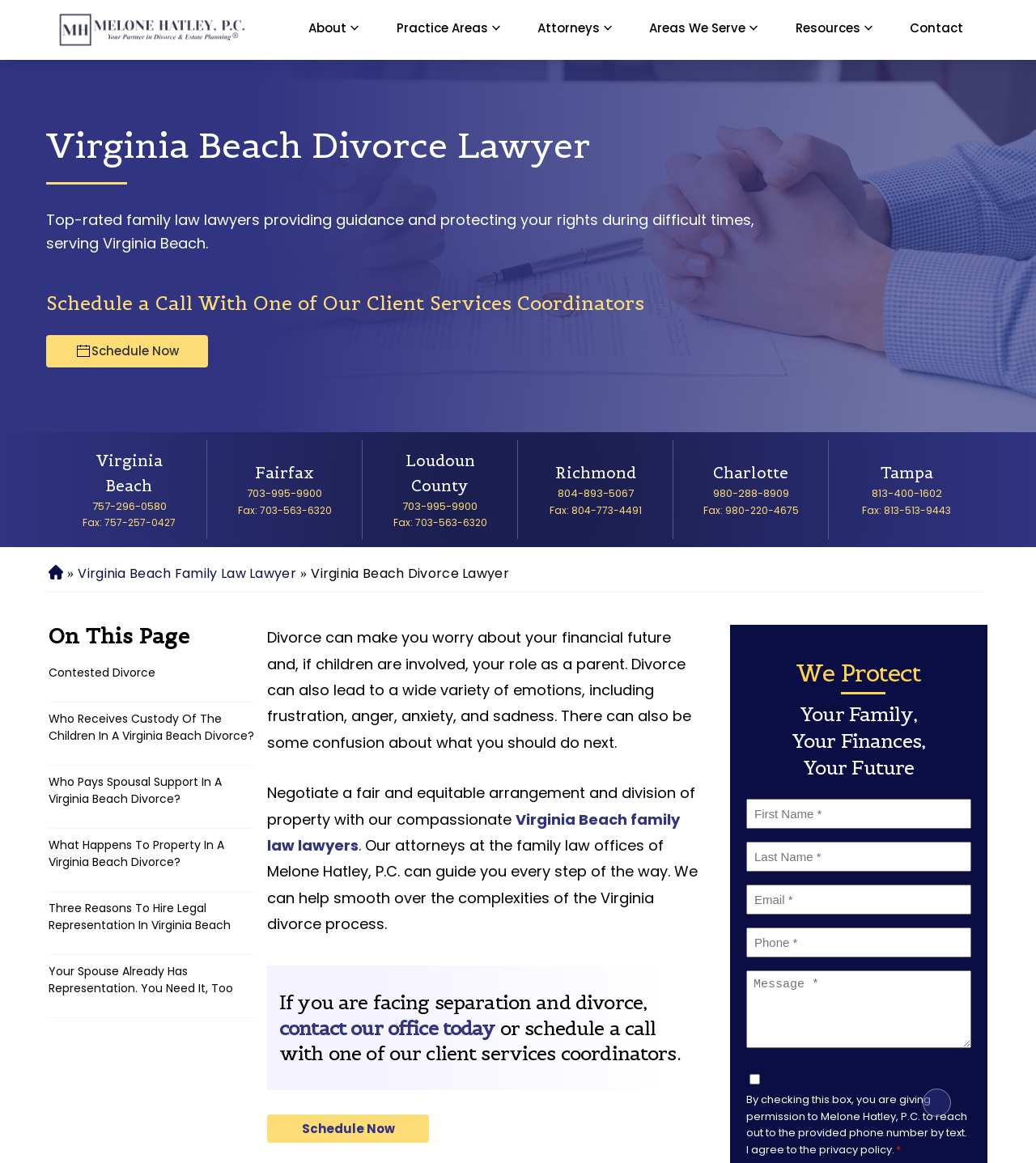How many resources are listed under the 'Resources' section?
Give a one-word or short-phrase answer derived from the screenshot.

4